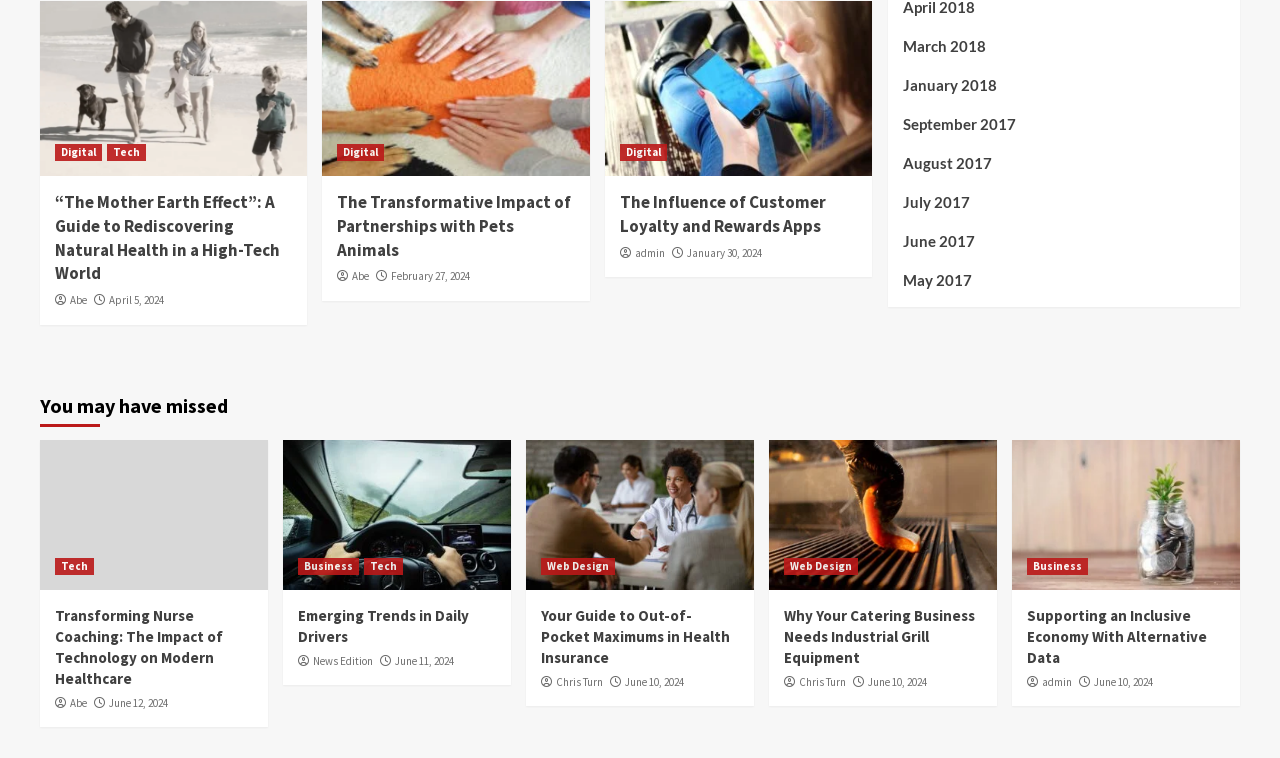What categories are available on the webpage?
Using the image, give a concise answer in the form of a single word or short phrase.

Digital, Tech, Business, Web Design